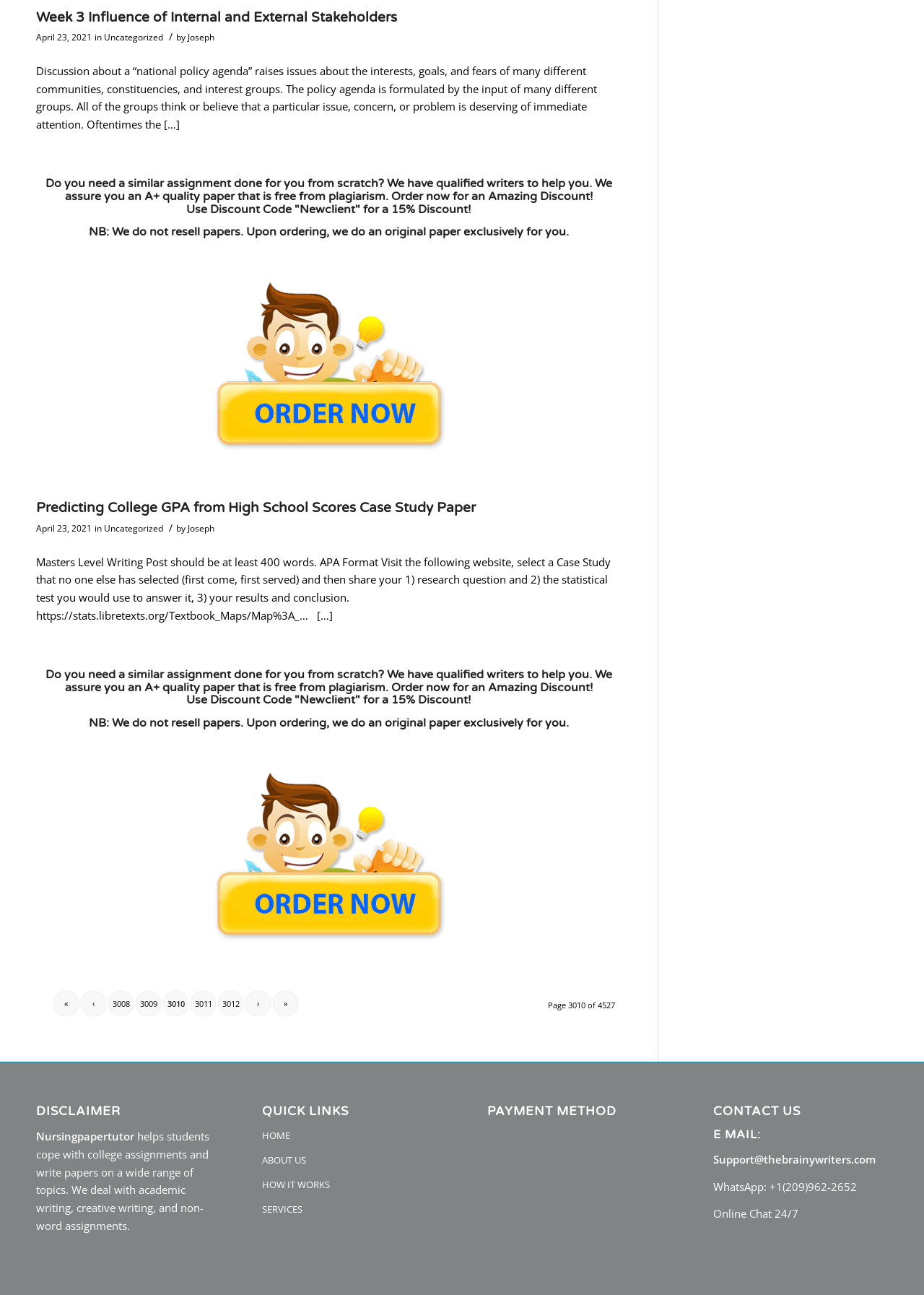Please identify the bounding box coordinates of the area that needs to be clicked to follow this instruction: "Contact us through email".

[0.772, 0.89, 0.948, 0.901]